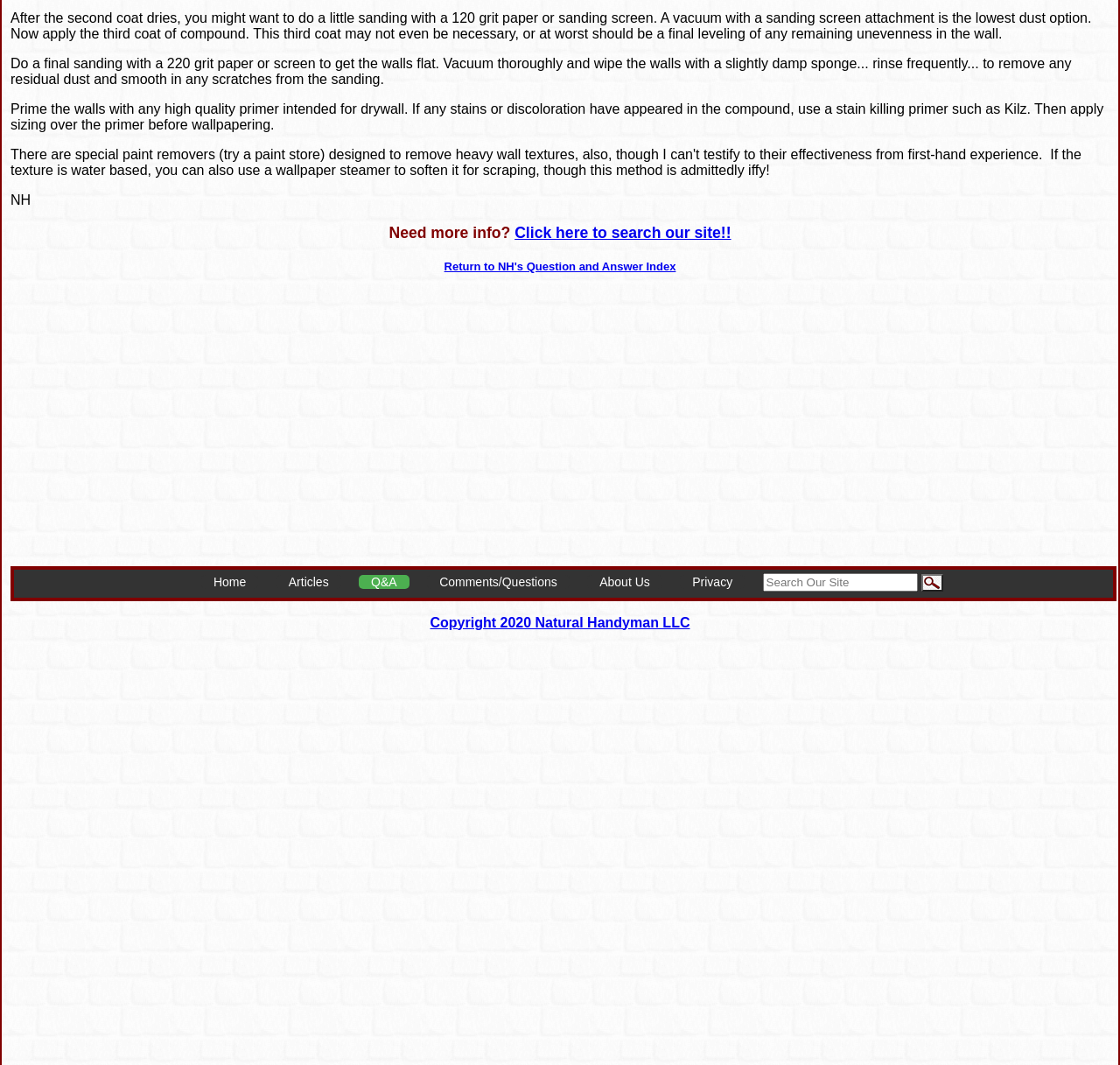Identify the bounding box coordinates of the clickable region necessary to fulfill the following instruction: "Click to view comments and questions". The bounding box coordinates should be four float numbers between 0 and 1, i.e., [left, top, right, bottom].

[0.381, 0.539, 0.508, 0.553]